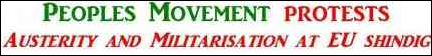What is the purpose of the banner?
Kindly offer a detailed explanation using the data available in the image.

The use of bold colors and typography in the banner effectively captures attention, conveying both urgency and the collective voice of dissent, which suggests that the purpose of the banner is to mobilize public awareness and participation in protests against austerity measures and militarization policies.